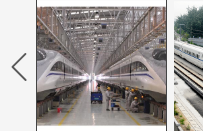Using the information in the image, give a comprehensive answer to the question: 
What is the purpose of the tools on the floor?

The caption states that 'tools and equipment are visible on the floor, emphasizing the facility's functionality', suggesting that the tools on the floor are used for maintenance tasks being performed by the technicians.